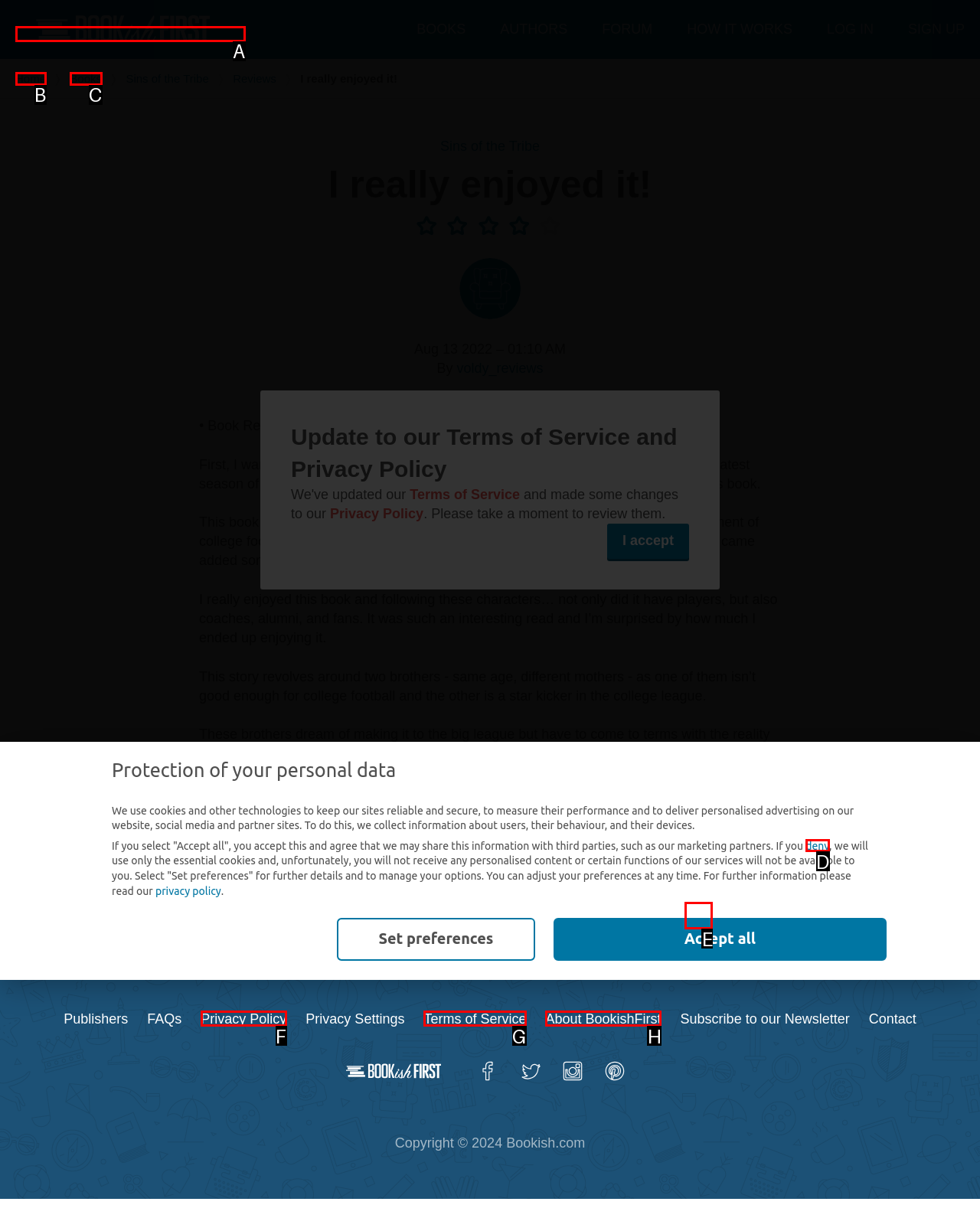Choose the correct UI element to click for this task: Share via email Answer using the letter from the given choices.

E